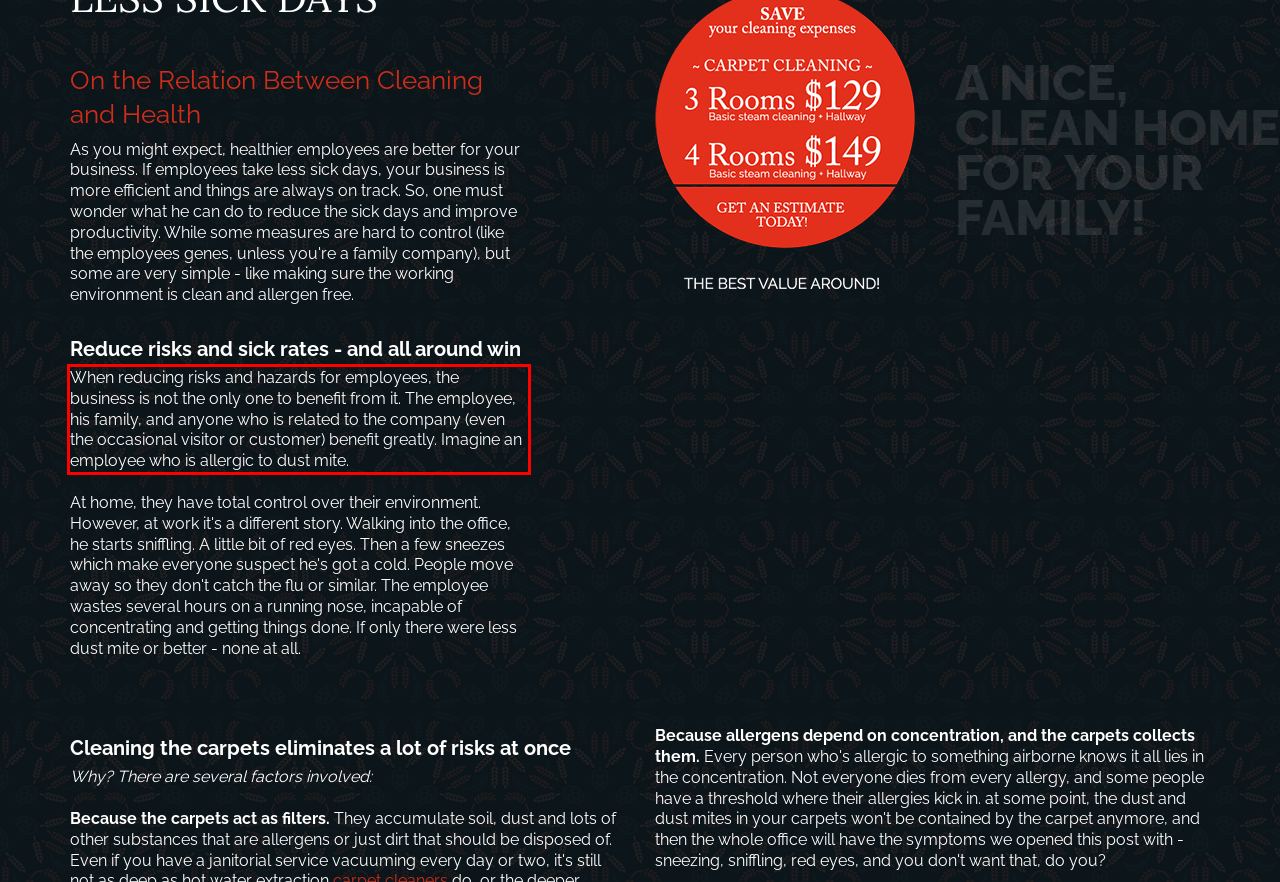Using the provided screenshot of a webpage, recognize the text inside the red rectangle bounding box by performing OCR.

When reducing risks and hazards for employees, the business is not the only one to benefit from it. The employee, his family, and anyone who is related to the company (even the occasional visitor or customer) benefit greatly. Imagine an employee who is allergic to dust mite.